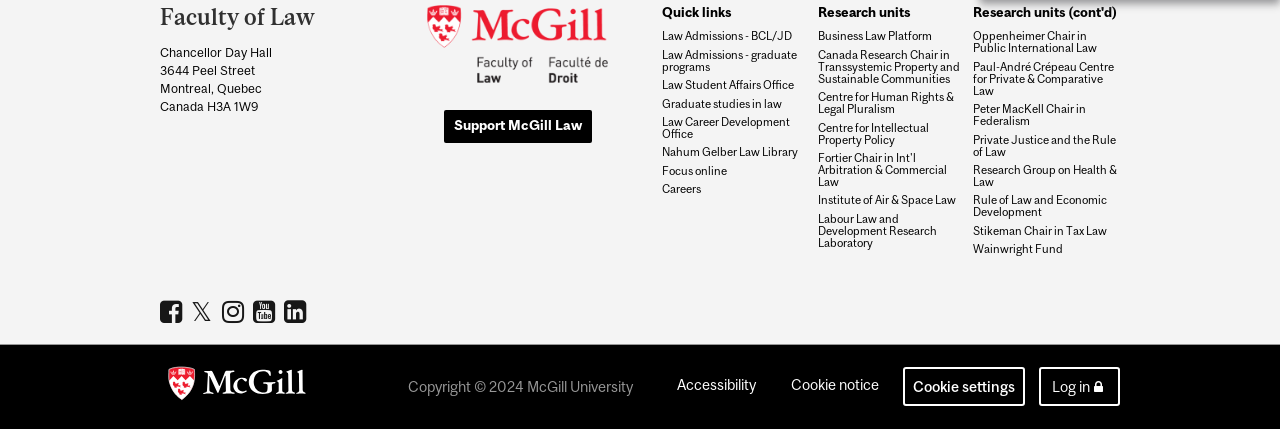Use a single word or phrase to answer the following:
What is the name of the library?

Nahum Gelber Law Library